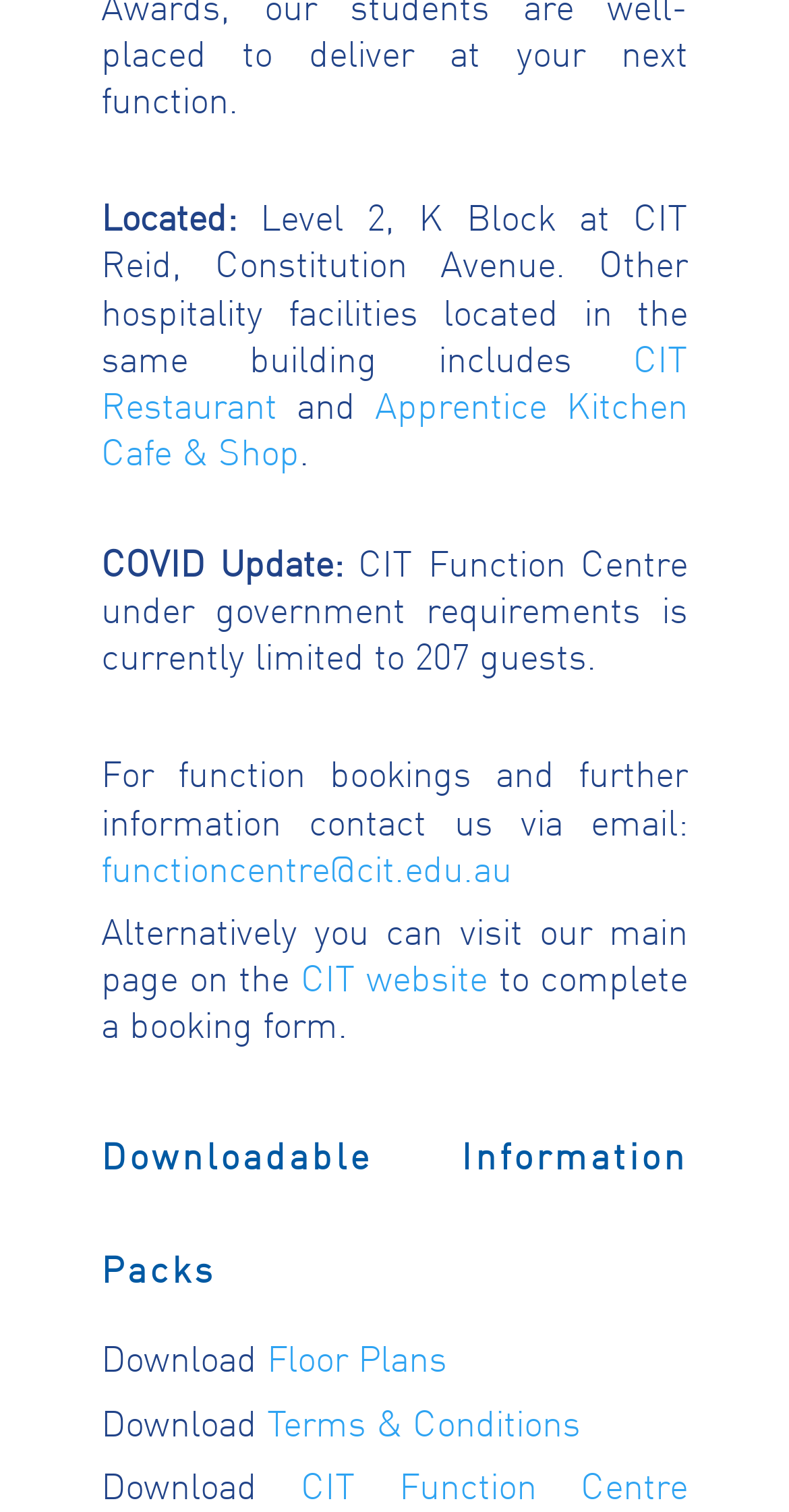How many guests are allowed in CIT Function Centre?
Deliver a detailed and extensive answer to the question.

According to the COVID Update section, CIT Function Centre is currently limited to 207 guests under government requirements.